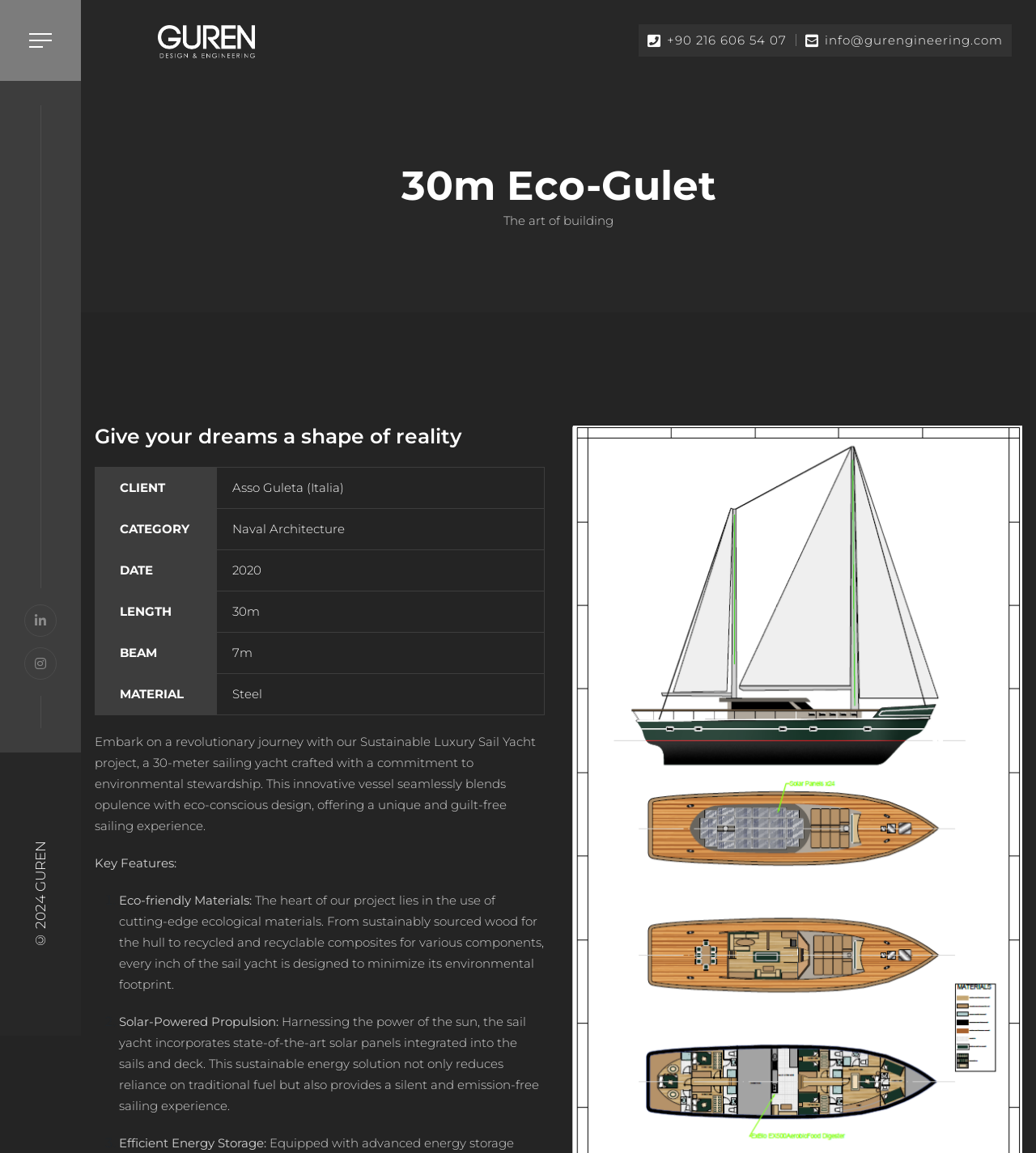What is the name of the company?
Could you answer the question with a detailed and thorough explanation?

I found the answer by looking at the link element with the text 'GUREN Design & Engineering' at the top of the webpage, which suggests that it is the name of the company.